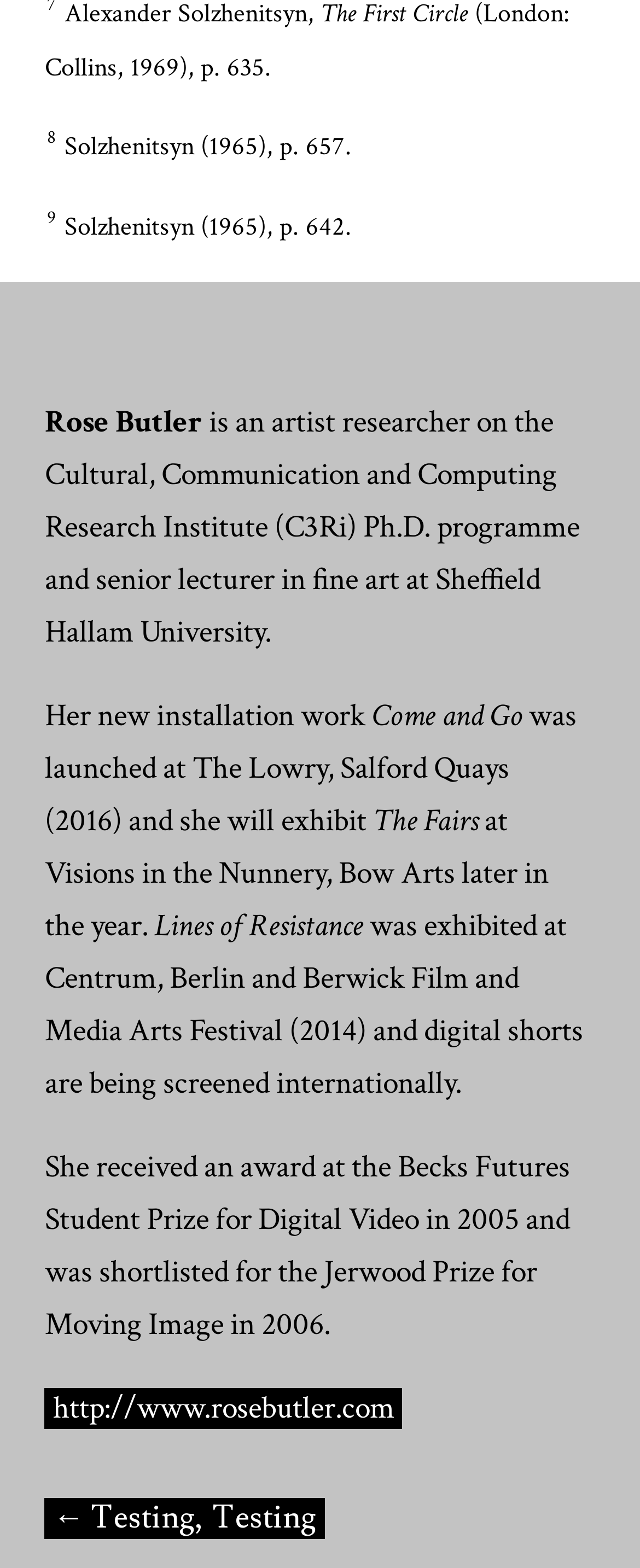Answer the question in one word or a short phrase:
What is the URL of Rose Butler's website?

http://www.rosebutler.com